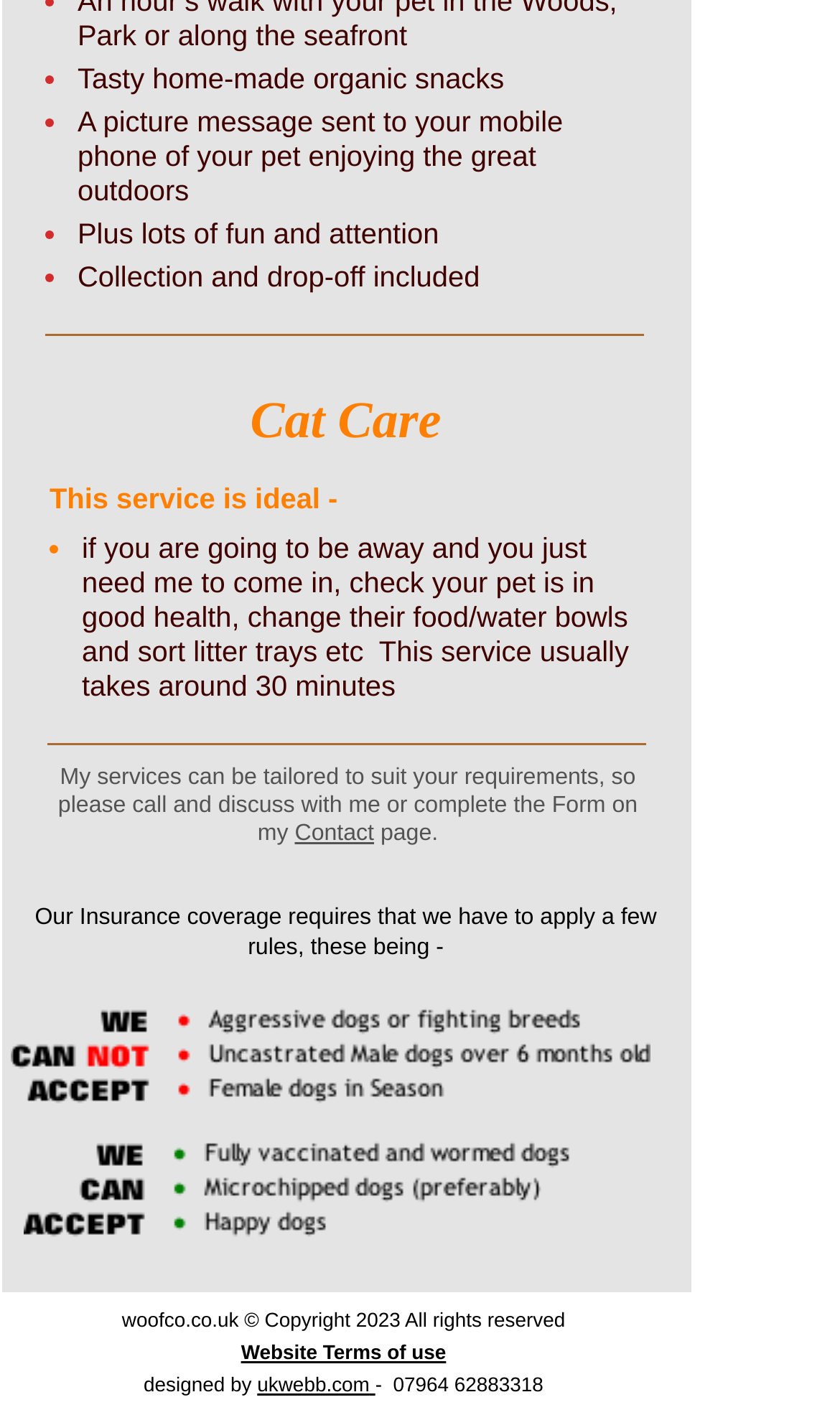Provide the bounding box coordinates for the specified HTML element described in this description: "ukwebb.com". The coordinates should be four float numbers ranging from 0 to 1, in the format [left, top, right, bottom].

[0.306, 0.971, 0.44, 0.986]